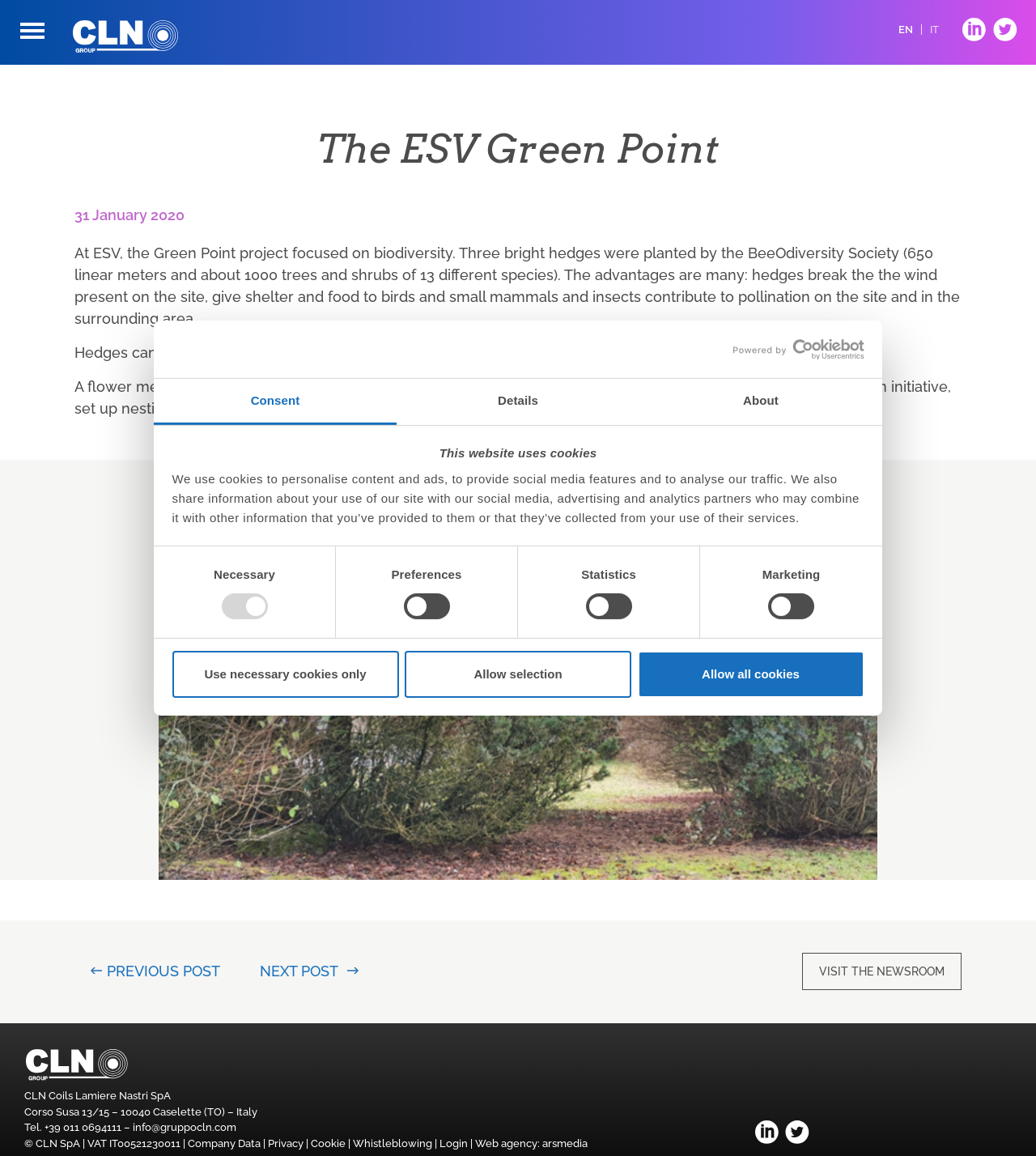Answer the following query with a single word or phrase:
What is the company name mentioned at the bottom of the webpage?

CLN Coils Lamiere Nastri SpA